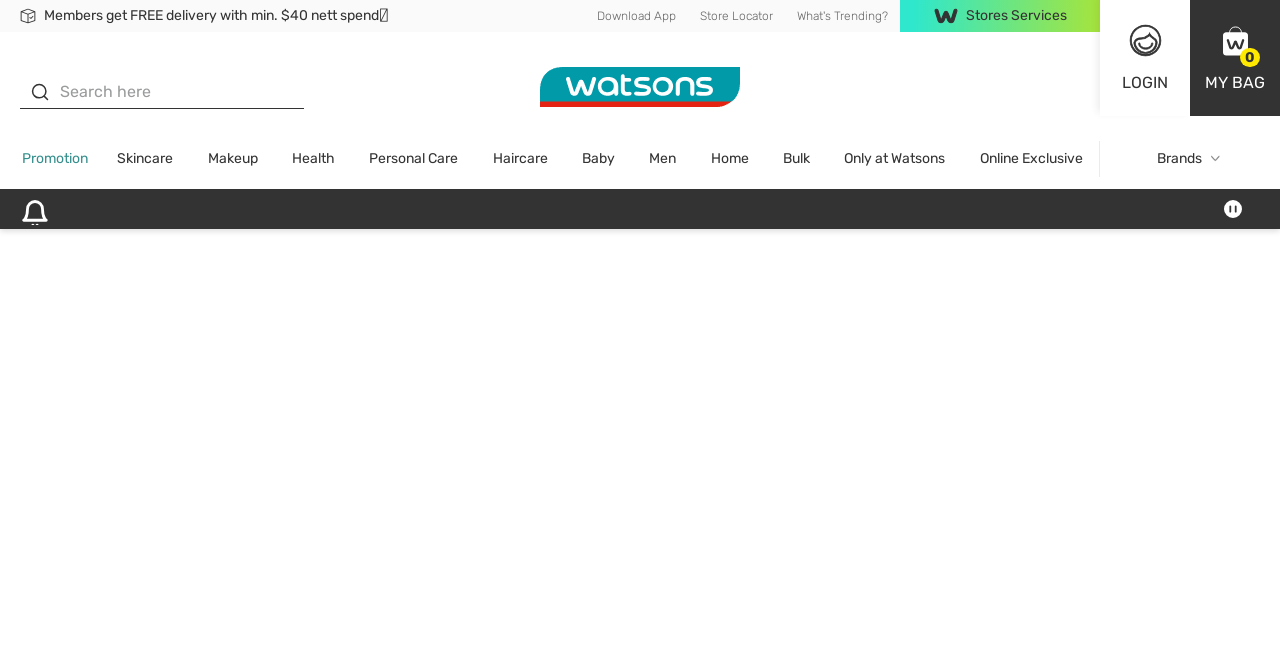Identify the bounding box coordinates for the element that needs to be clicked to fulfill this instruction: "Explore skincare products". Provide the coordinates in the format of four float numbers between 0 and 1: [left, top, right, bottom].

[0.078, 0.215, 0.149, 0.289]